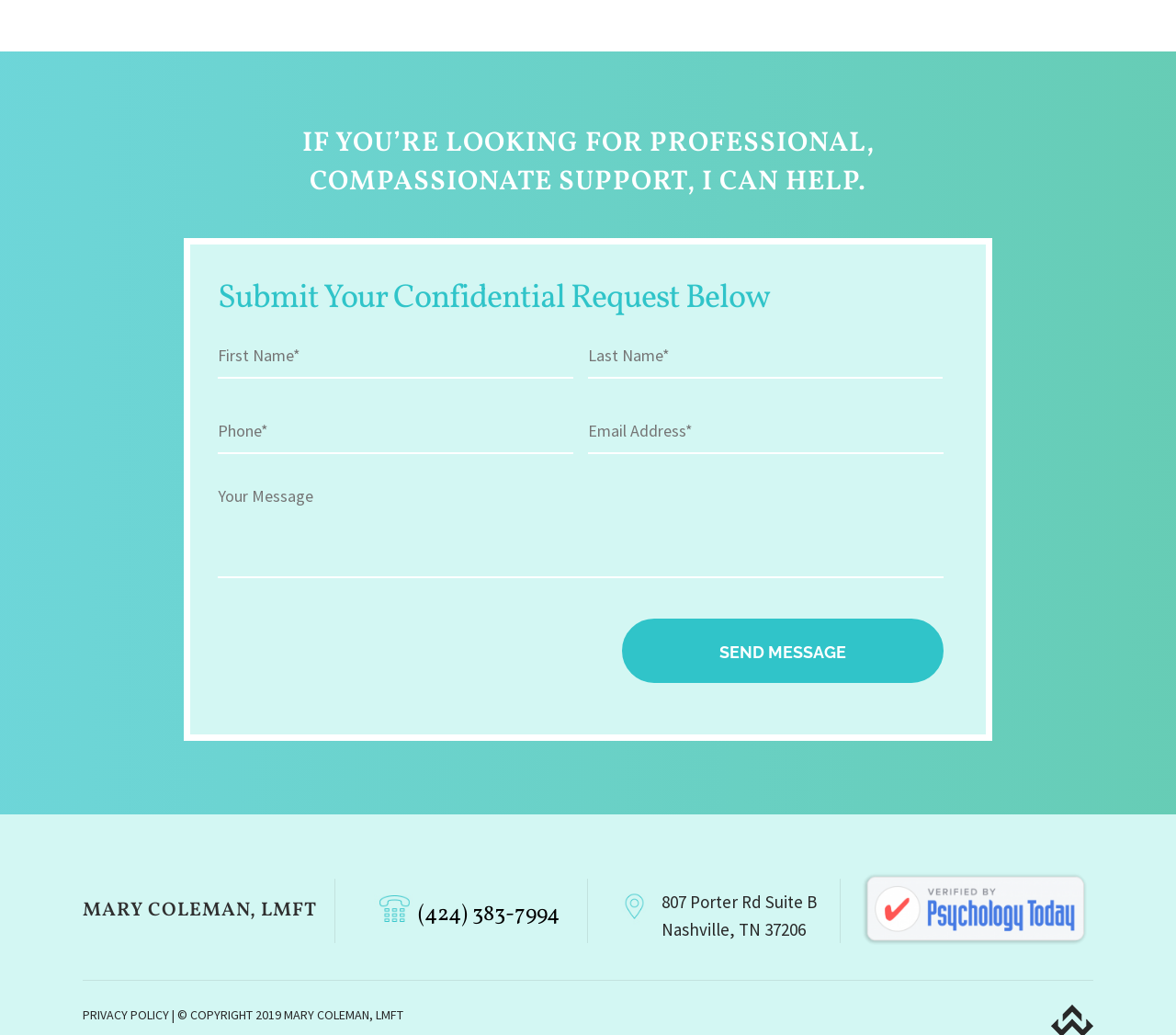What is the purpose of the form on the webpage?
Based on the image, respond with a single word or phrase.

Submit a confidential request